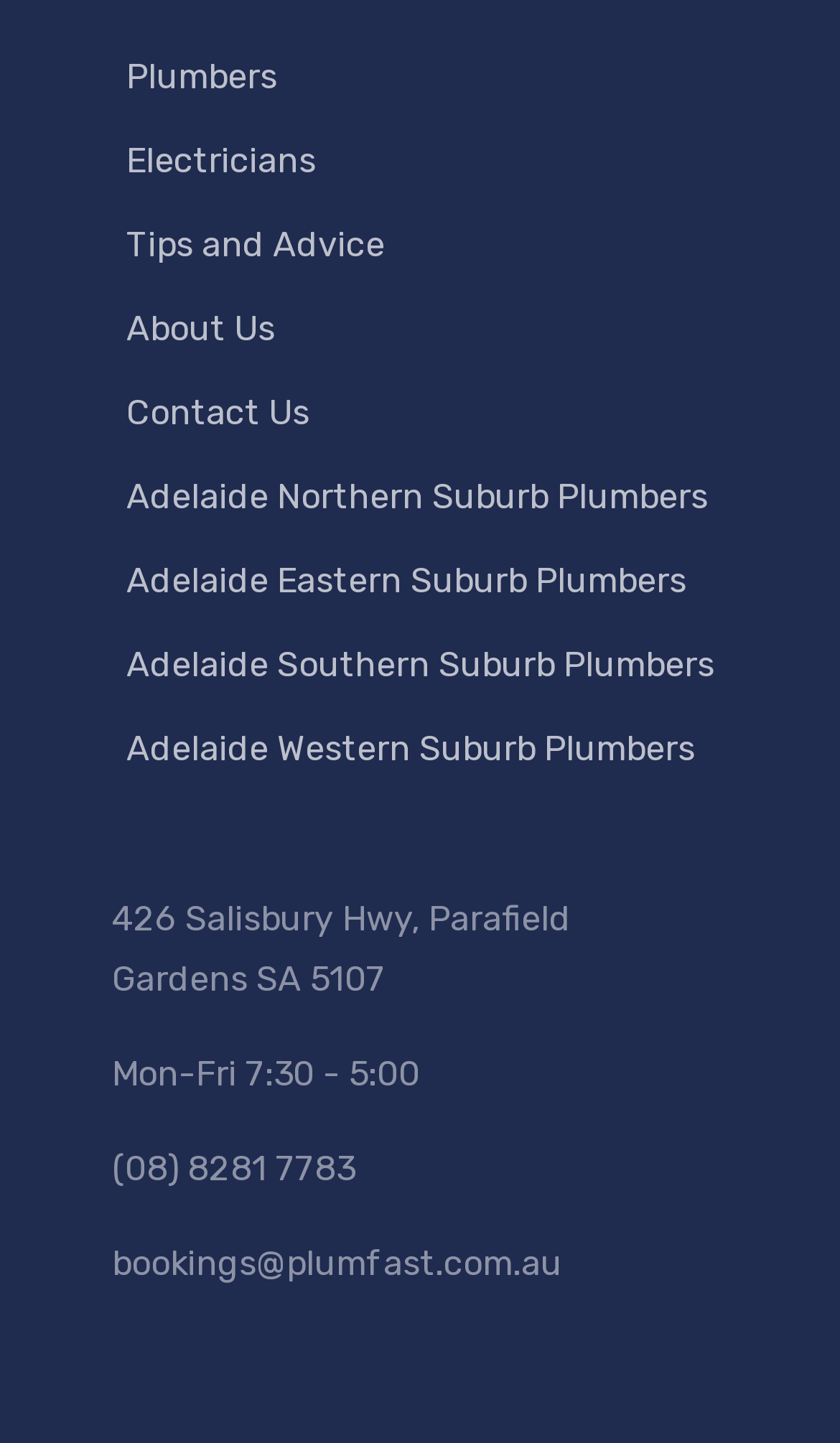What is the phone number to call?
Using the details shown in the screenshot, provide a comprehensive answer to the question.

I found the phone number in the element 'Call phone number (08) 8281 7783', which is a generic element. This is the phone number to call.